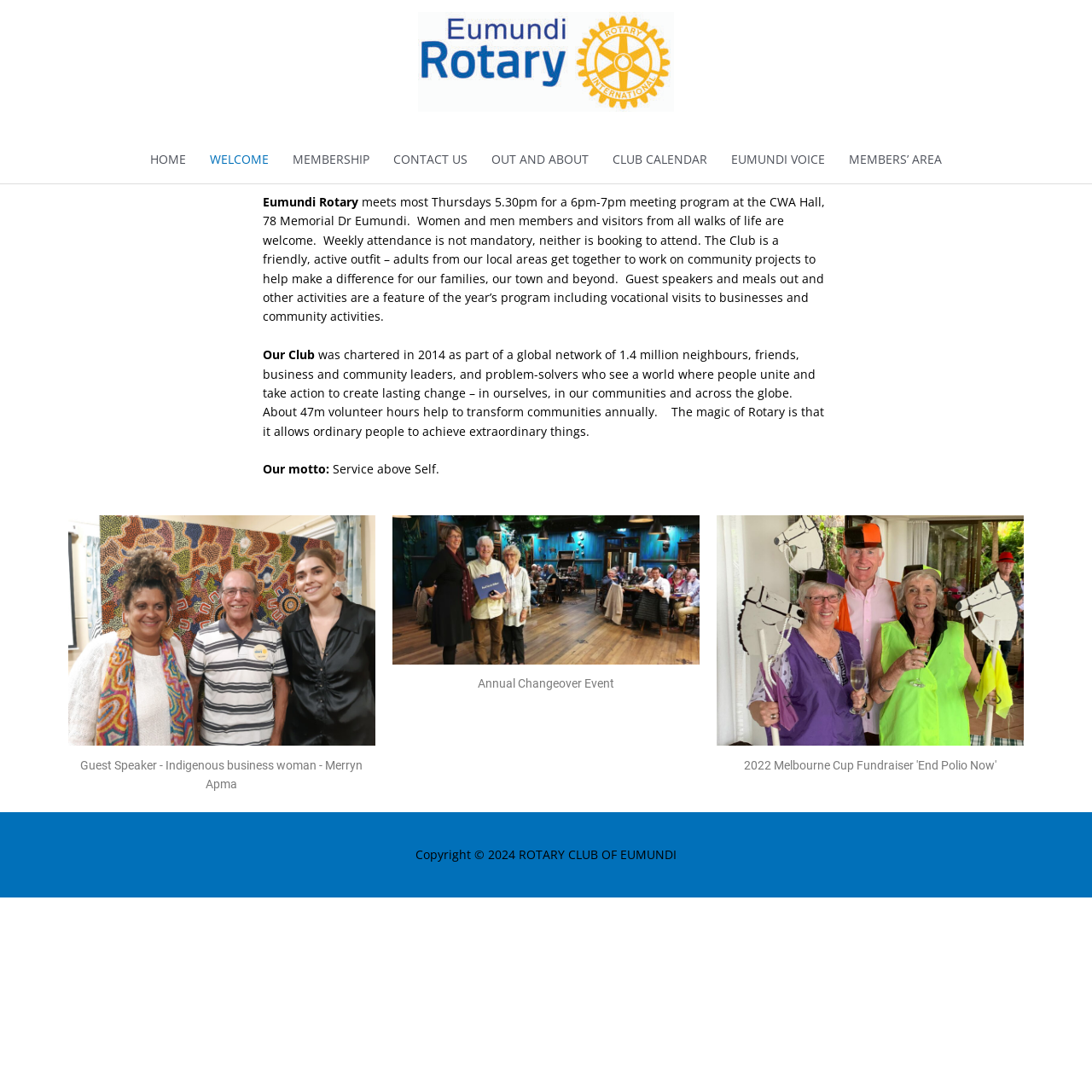Identify the bounding box for the element characterized by the following description: "CLUB CALENDAR".

[0.55, 0.124, 0.659, 0.168]